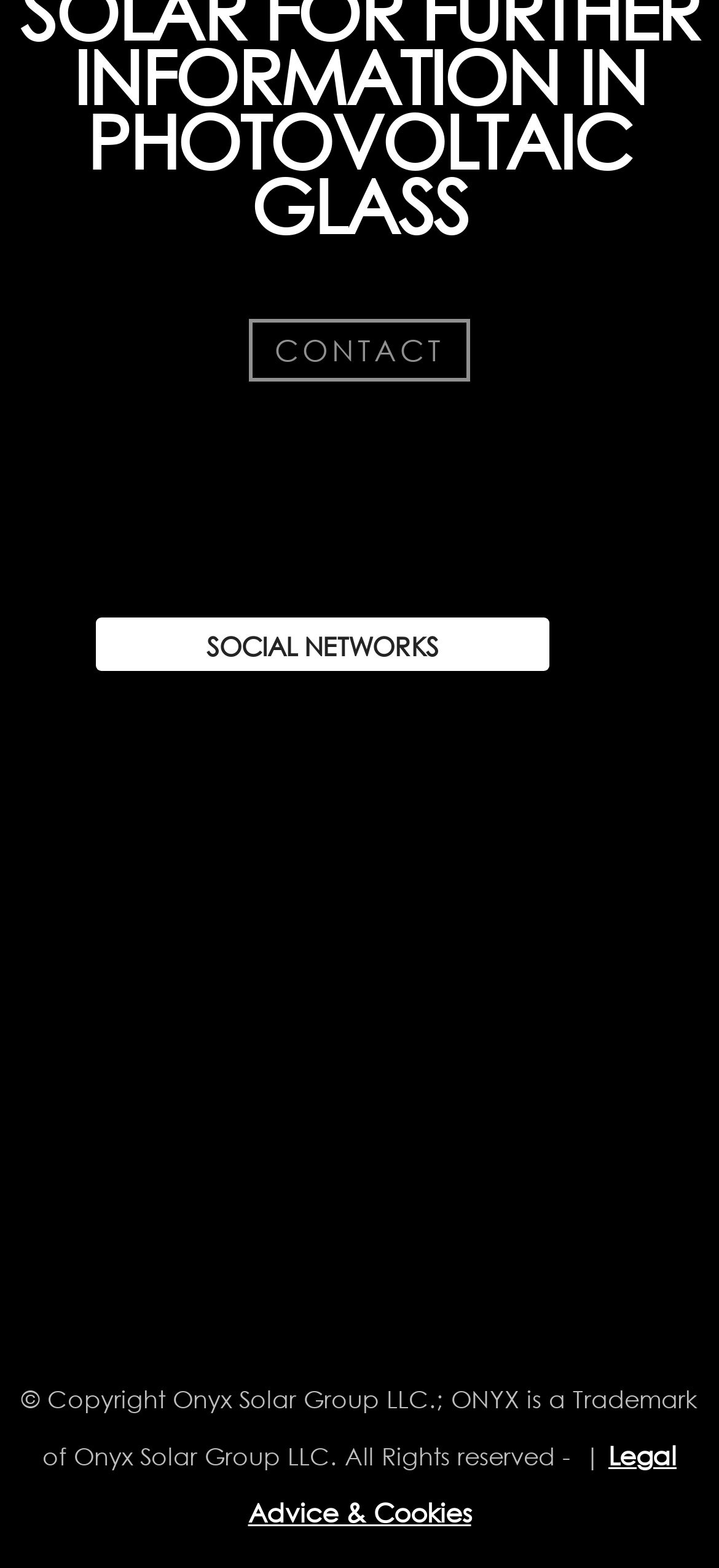Select the bounding box coordinates of the element I need to click to carry out the following instruction: "go to social networks".

[0.287, 0.401, 0.61, 0.423]